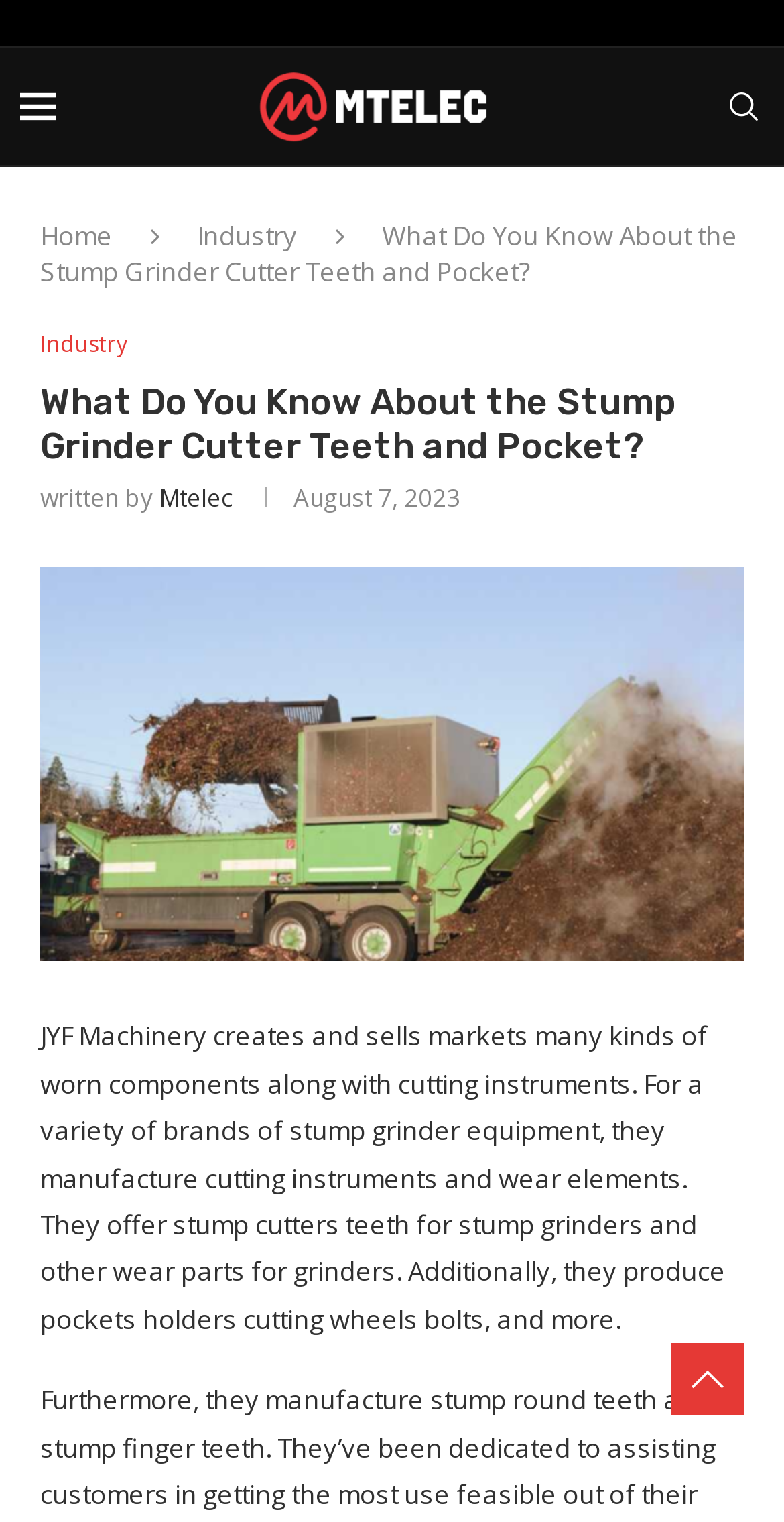What type of equipment do they manufacture cutting instruments for?
Please describe in detail the information shown in the image to answer the question.

I found this information in the same paragraph of text that describes the company's products and services. It states that 'they manufacture cutting instruments and wear elements. For a variety of brands of stump grinder equipment, they...'